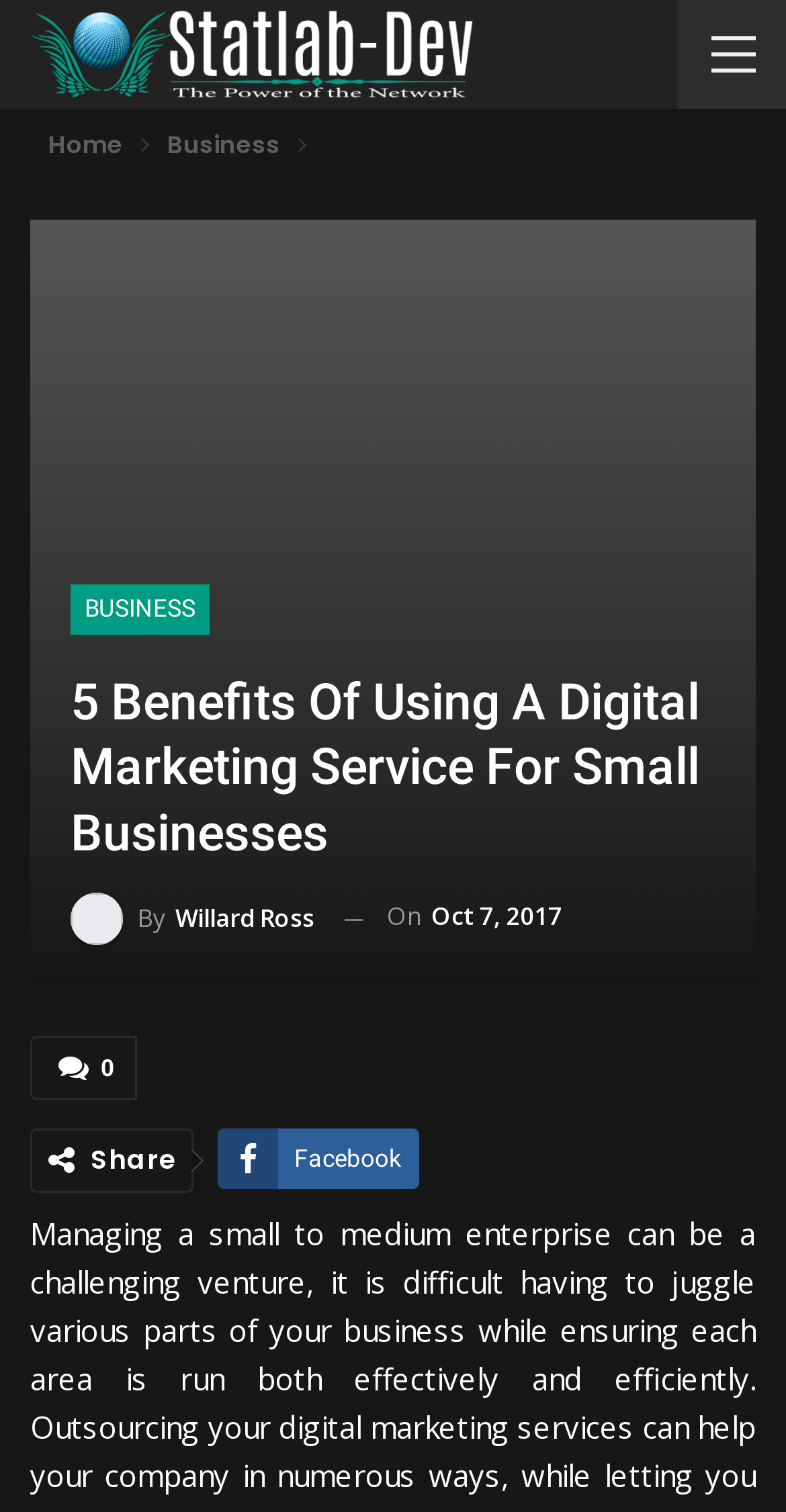What is the category of the current article?
Based on the visual information, provide a detailed and comprehensive answer.

I determined the category by looking at the breadcrumbs navigation element, which has a link 'Business' that is currently focused, indicating that the current article belongs to this category.